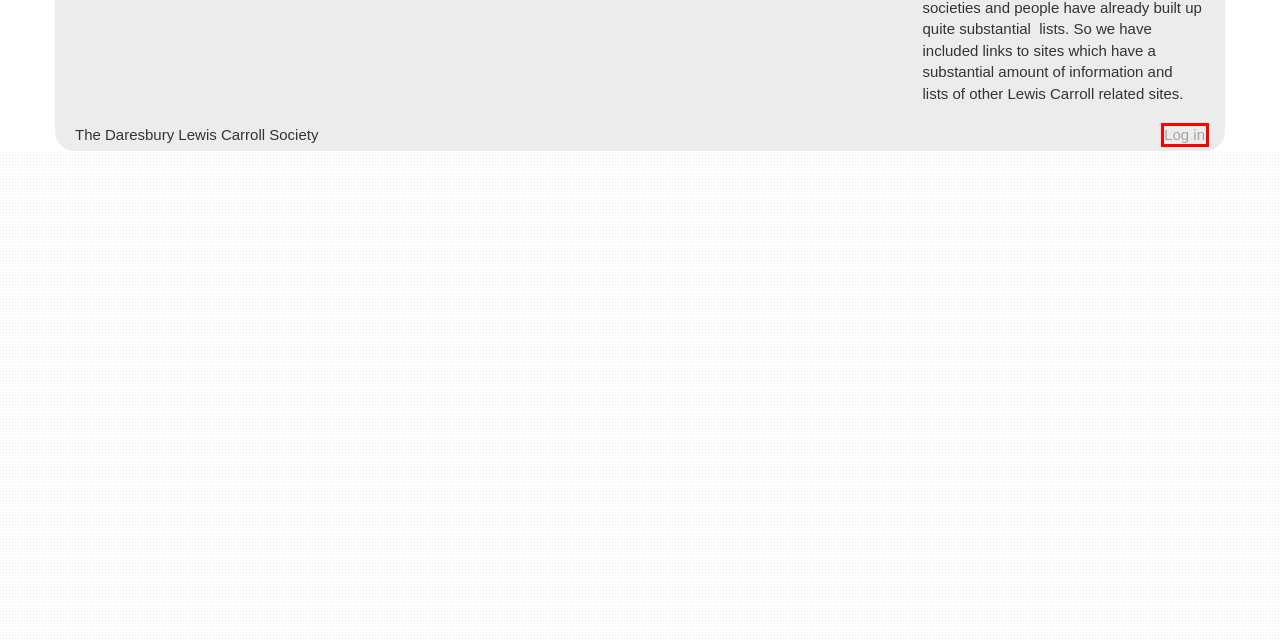Provided is a screenshot of a webpage with a red bounding box around an element. Select the most accurate webpage description for the page that appears after clicking the highlighted element. Here are the candidates:
A. Login :: DLCS
B. Contact The Daresbury Lewis Carroll Society
C. The History and objectives of  The Daresbury Lewis Carroll Society
D. Places to visit in Daresbury
E. Lewis Carroll Resources - Homepage
F. Publications by The Daresbury Lewis Carroll Society
G. Lewis Carroll Society of North America - Official website of the LCSNA
H. Events

A